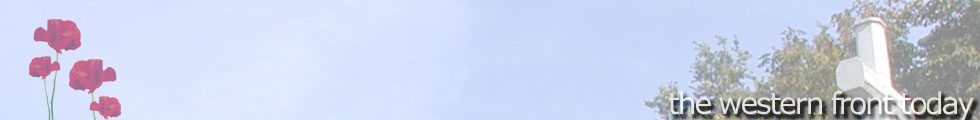What is the historical context of the image?
Answer the question in a detailed and comprehensive manner.

The text 'the western front today' is elegantly placed at the bottom right, indicating a connection to the historical context of the Western Front, where much of the conflict occurred during World War I.